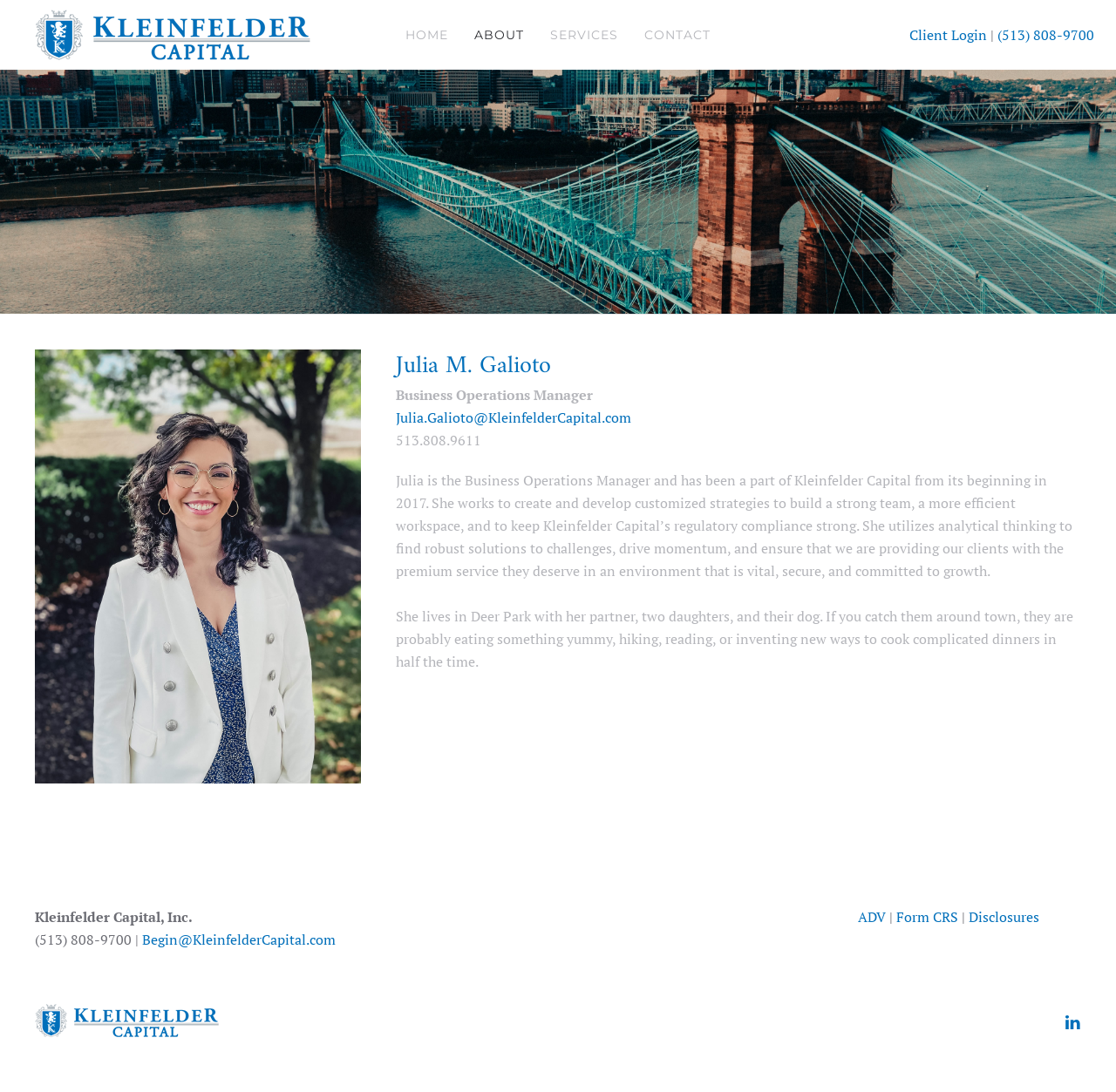Please find the bounding box coordinates of the clickable region needed to complete the following instruction: "Click on the 'Client Login' link". The bounding box coordinates must consist of four float numbers between 0 and 1, i.e., [left, top, right, bottom].

[0.815, 0.023, 0.884, 0.041]